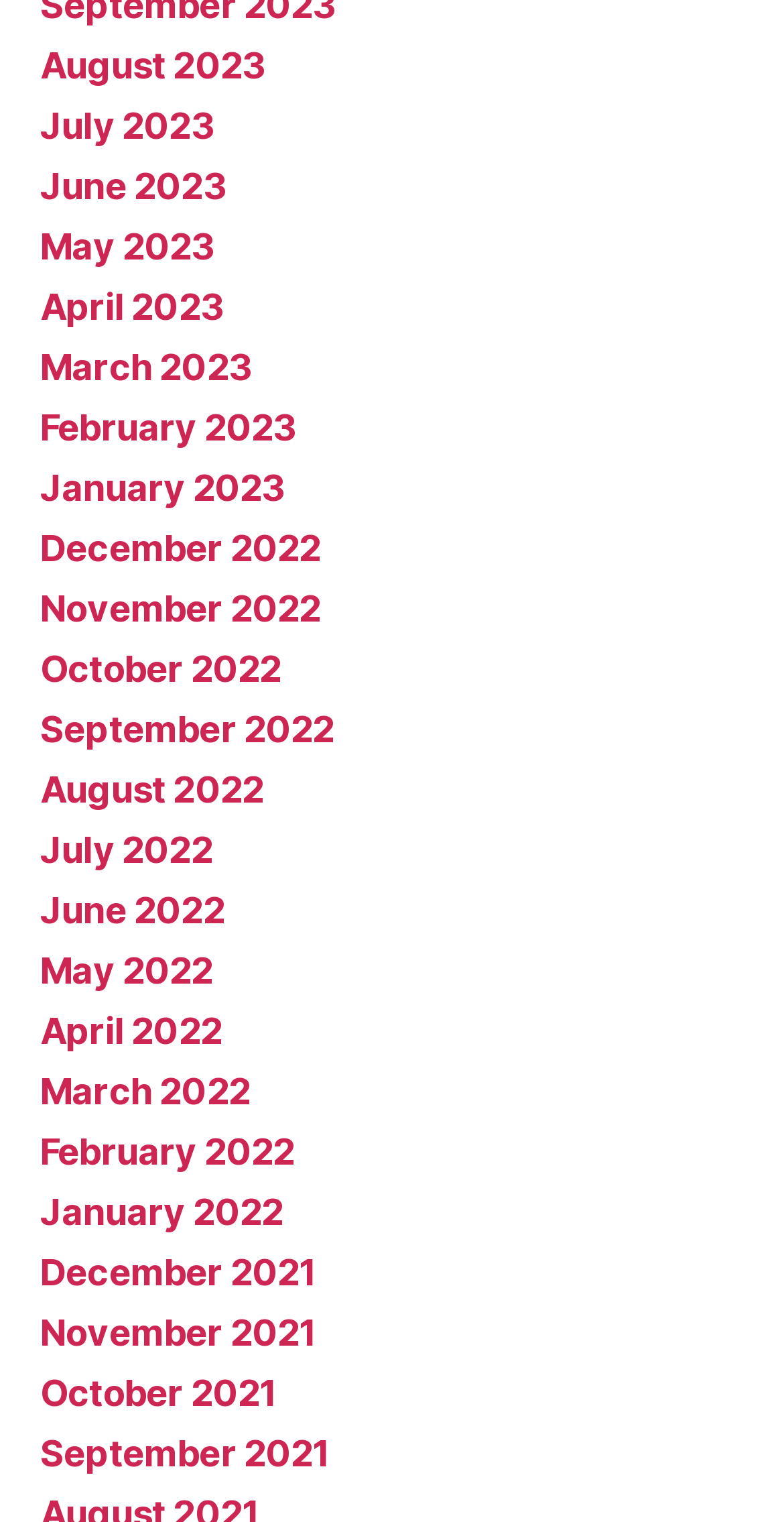Locate the bounding box coordinates of the element that should be clicked to execute the following instruction: "View August 2023".

[0.051, 0.029, 0.339, 0.057]